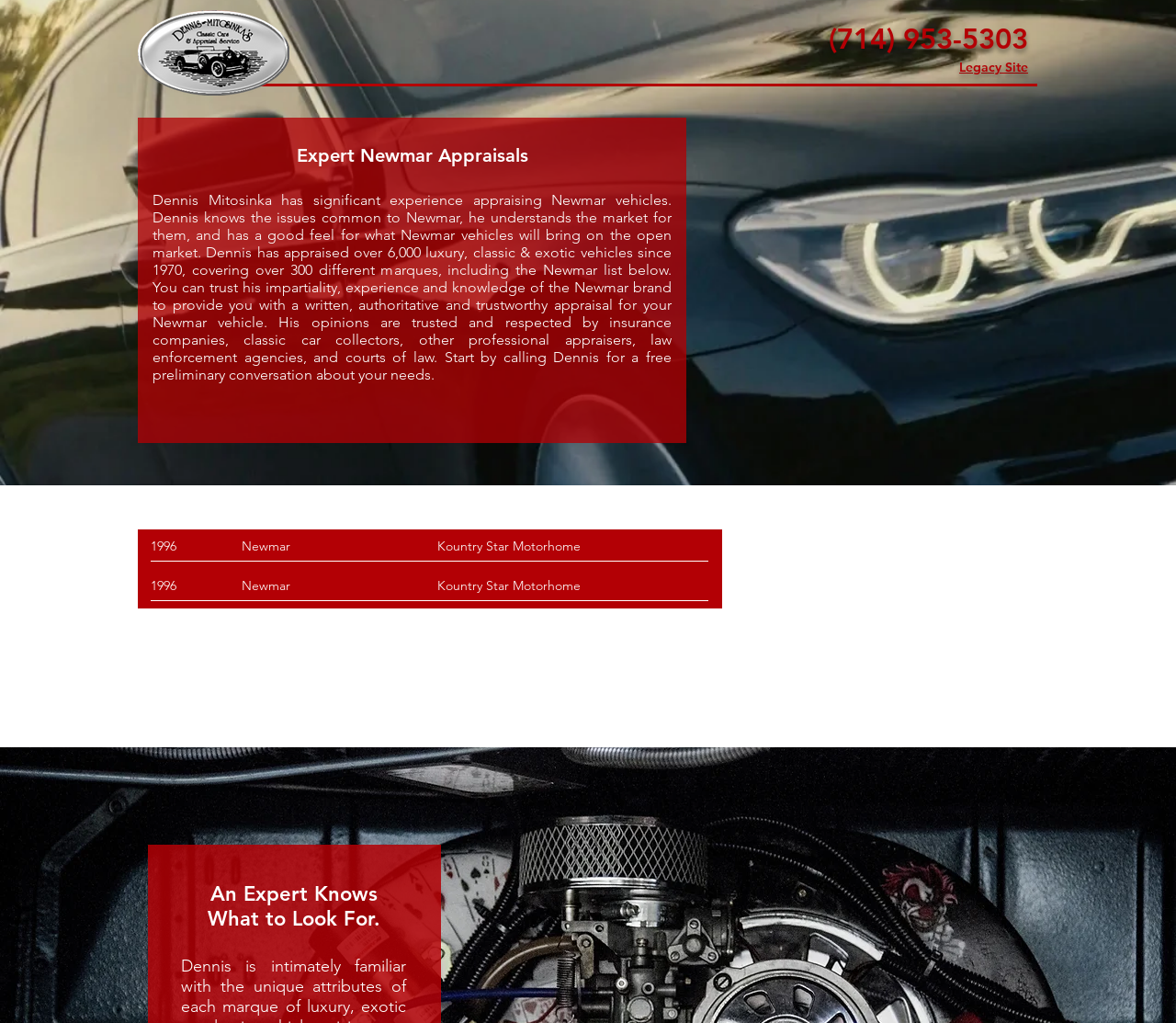Generate a comprehensive description of the webpage content.

The webpage is about Newmar, a brand related to vehicles, particularly motorhomes. At the top-left corner, there is a logo image, "logo 2.png". To the right of the logo, there is a phone number "(714) 953-5303" in a heading format, which is also a clickable link. Below the phone number, there is a link to a "Legacy Site".

The main content of the webpage is about expert appraisals for Newmar vehicles. There is a heading "Expert Newmar Appraisals" followed by a paragraph of text that describes the expertise of Dennis Mitosinka, an appraiser with significant experience in evaluating Newmar vehicles. The text explains his qualifications, experience, and the trustworthiness of his appraisals.

Below the paragraph, there are several headings listing specific models of Newmar motorhomes, including "1996 Kountry Star Motorhome" which appears twice. These headings are likely part of a list or a table.

At the bottom of the page, there is another heading "An Expert Knows What to Look For", which may be a subheading or a conclusion to the main content.